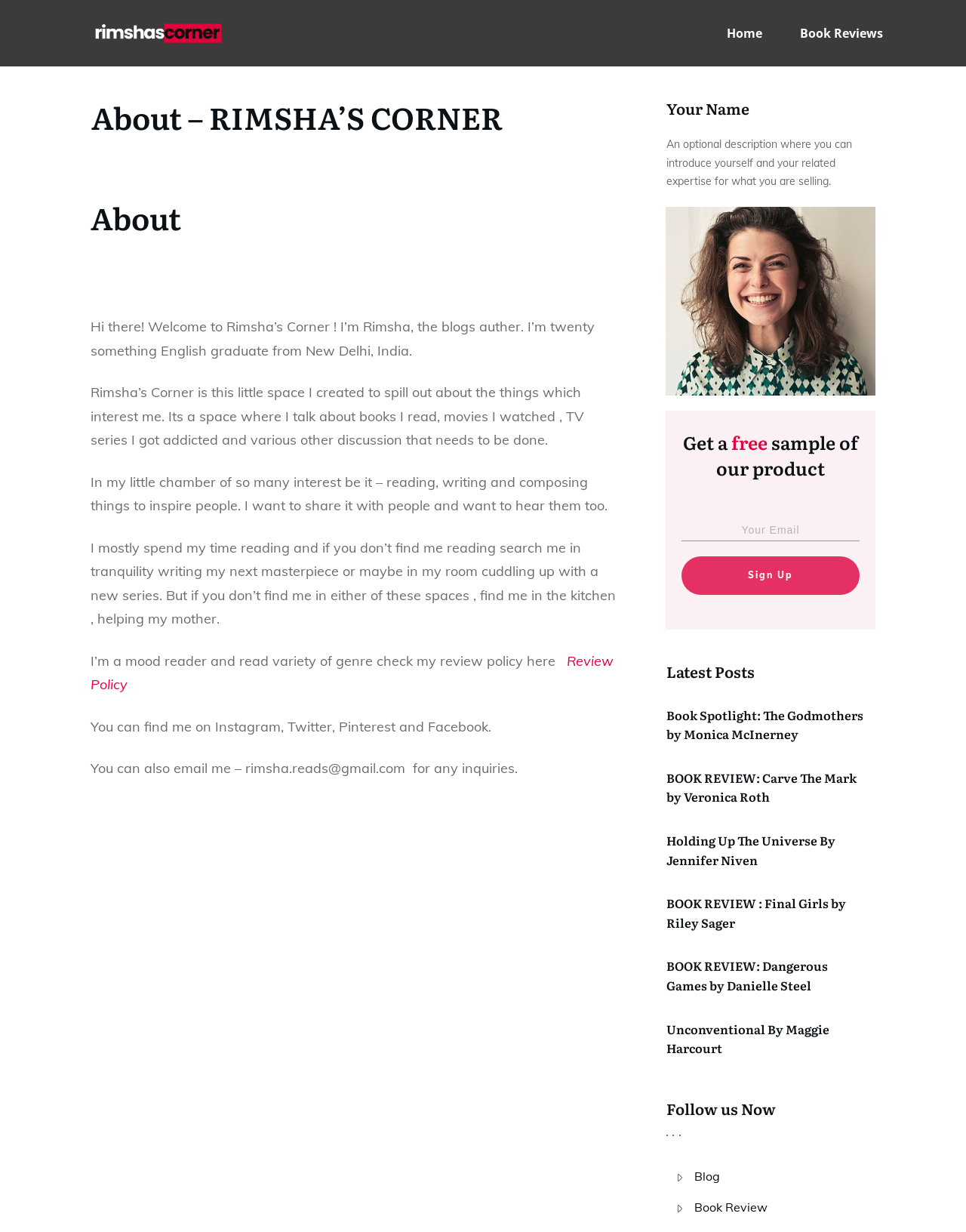What is the purpose of Rimsha's Corner?
Look at the image and respond with a one-word or short phrase answer.

To share interests